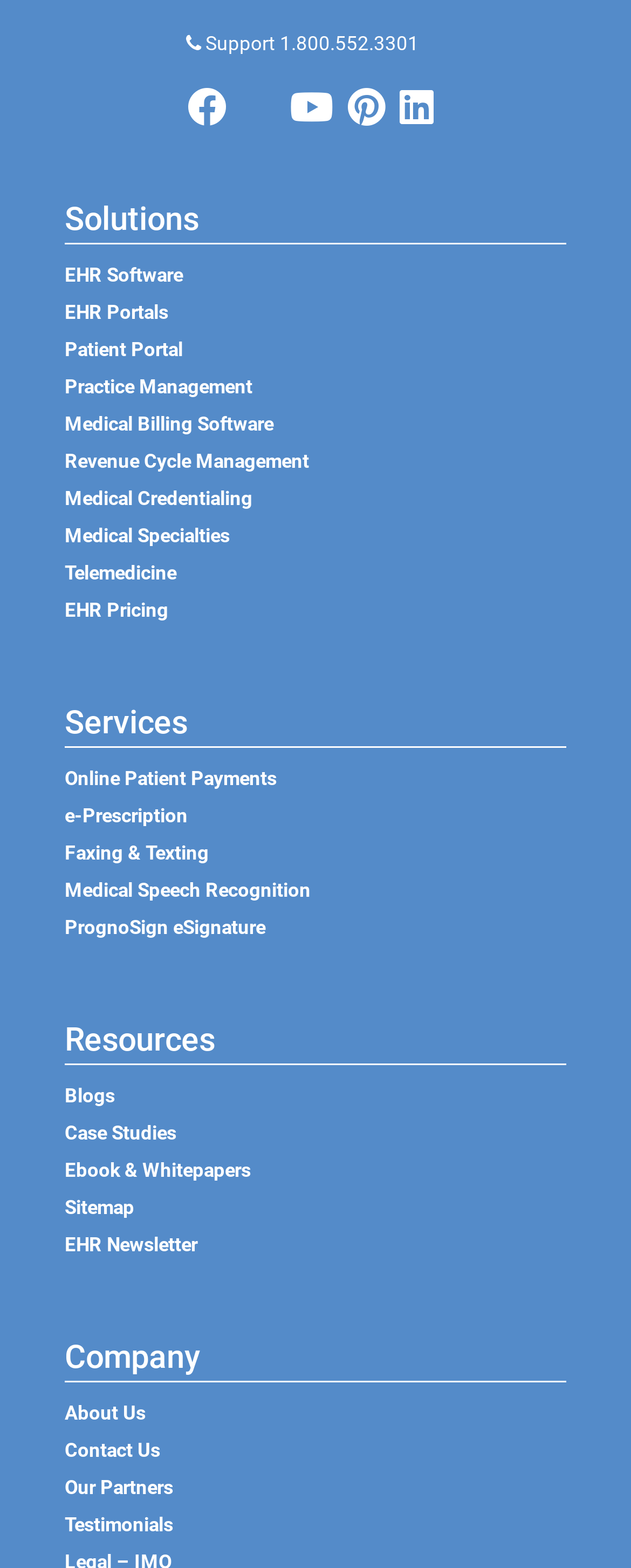Locate the bounding box coordinates of the element to click to perform the following action: 'Check EHR Pricing'. The coordinates should be given as four float values between 0 and 1, in the form of [left, top, right, bottom].

[0.103, 0.382, 0.282, 0.397]